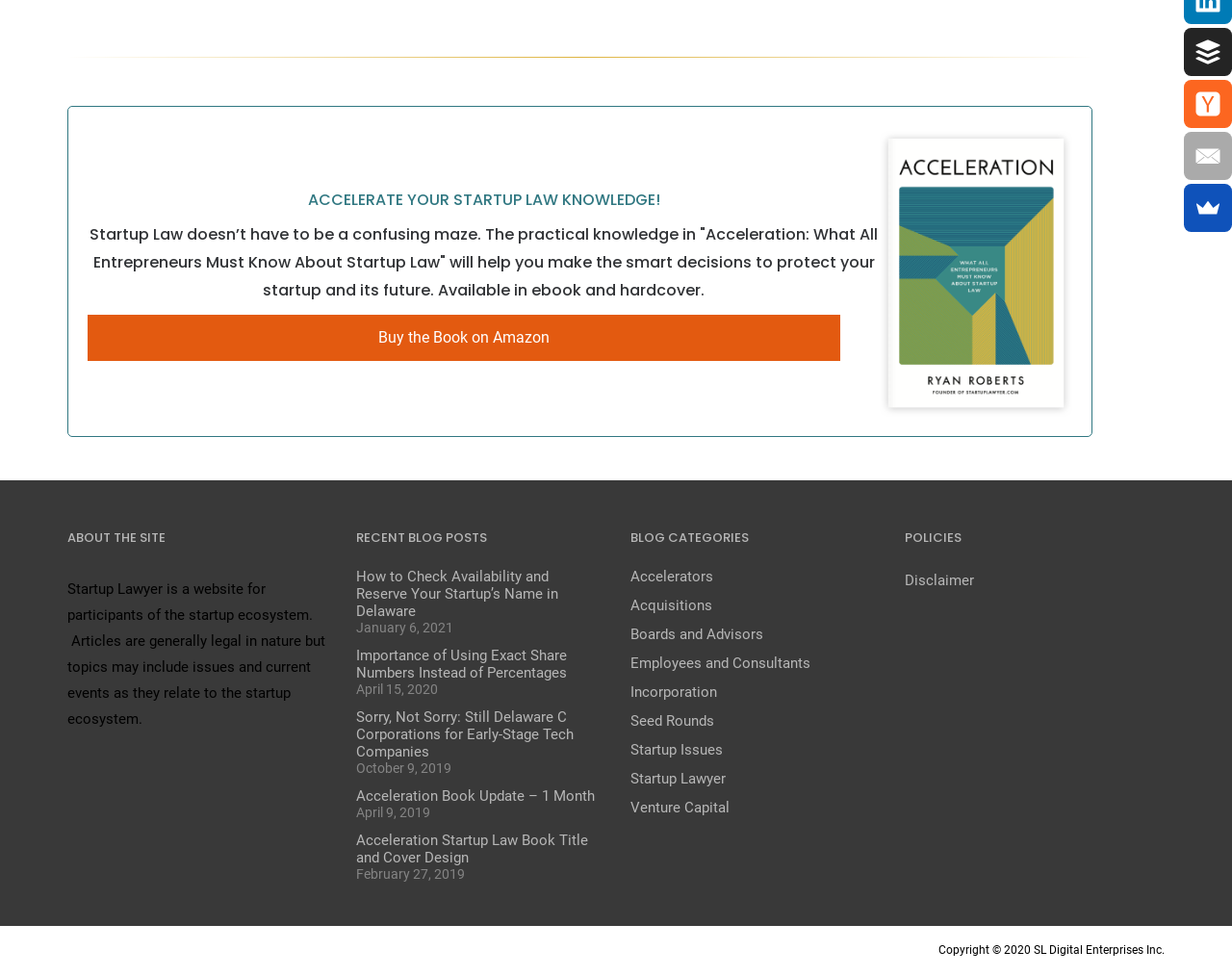Please find the bounding box for the UI element described by: "Disclaimer".

[0.734, 0.586, 0.791, 0.604]